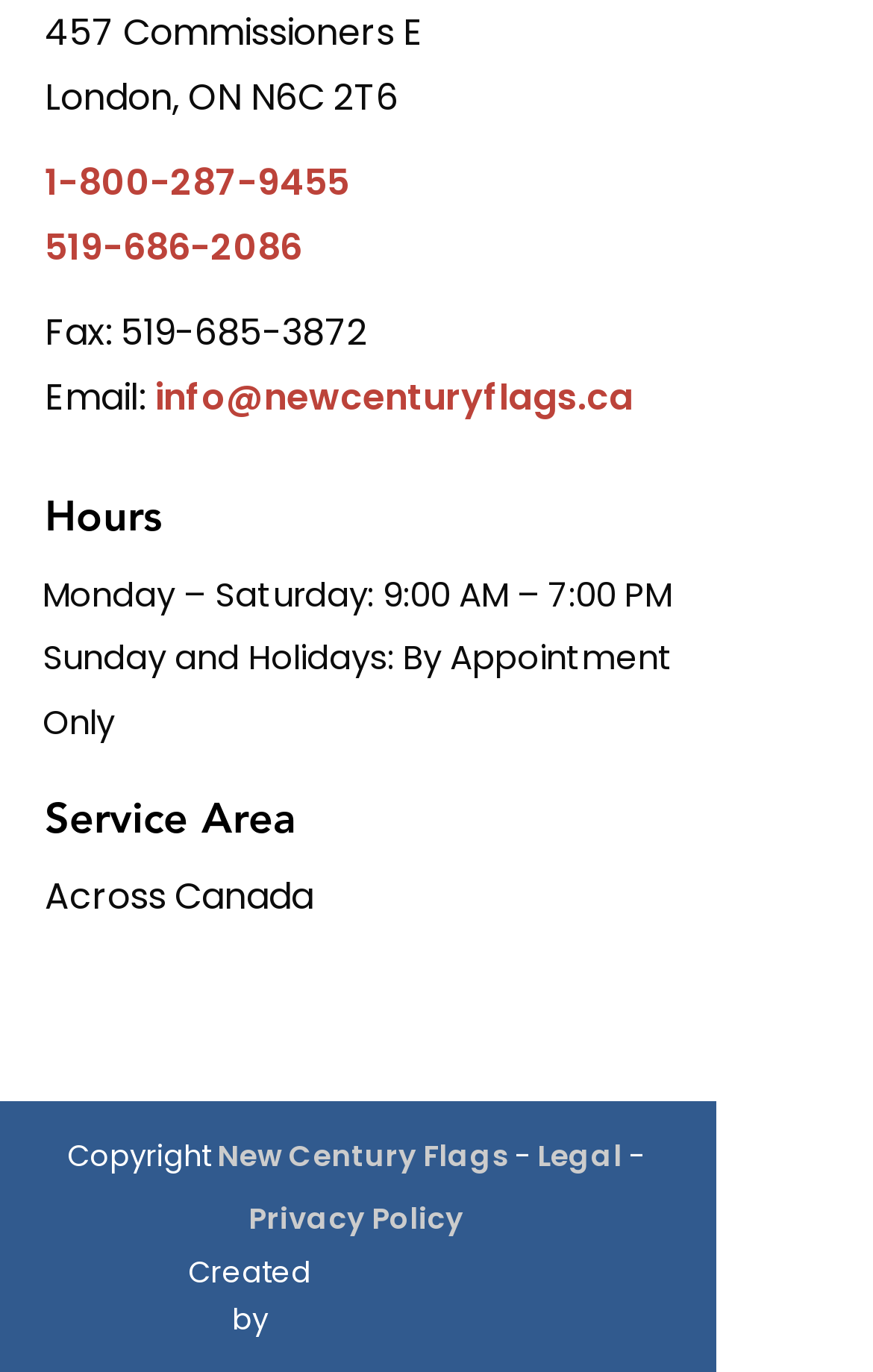What are the hours of operation on Sundays and holidays?
Use the information from the screenshot to give a comprehensive response to the question.

I found the hours of operation by looking at the 'Hours' section on the webpage, which lists the hours for Monday to Saturday, and then specifically mentions that on Sundays and holidays, the store is open by appointment only.